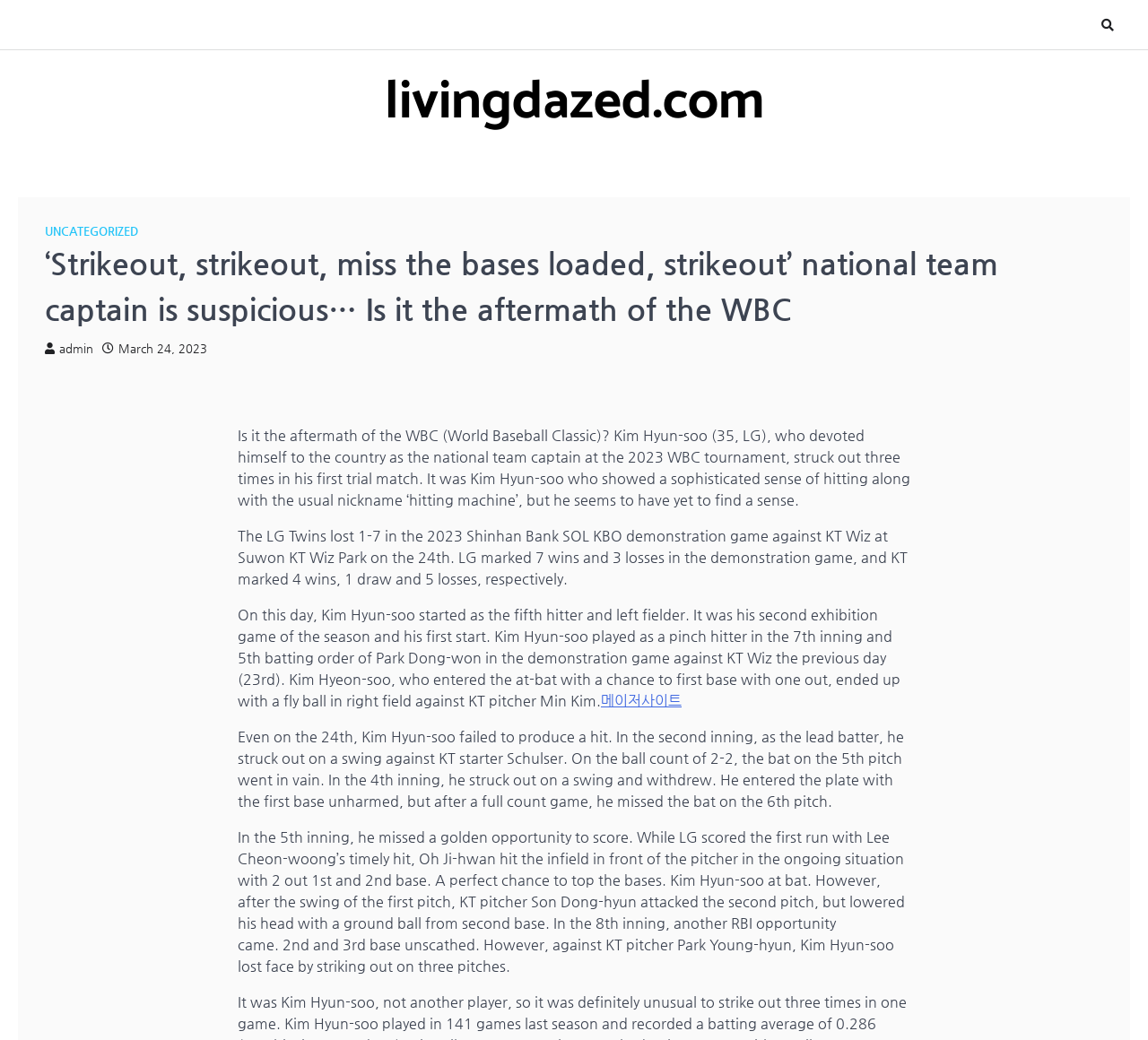Locate the bounding box of the UI element with the following description: "March 24, 2023March 24, 2023".

[0.089, 0.329, 0.18, 0.342]